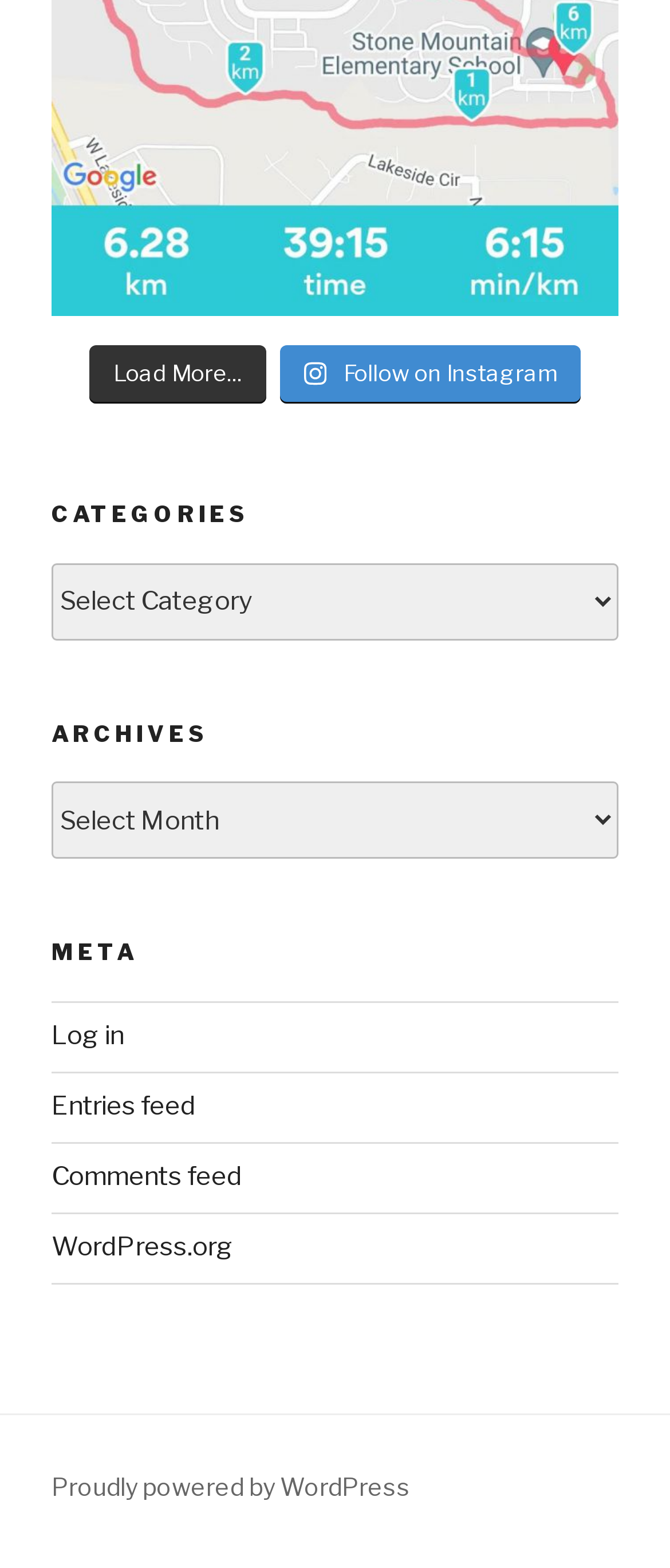Find and indicate the bounding box coordinates of the region you should select to follow the given instruction: "View WordPress.org".

[0.077, 0.785, 0.349, 0.805]